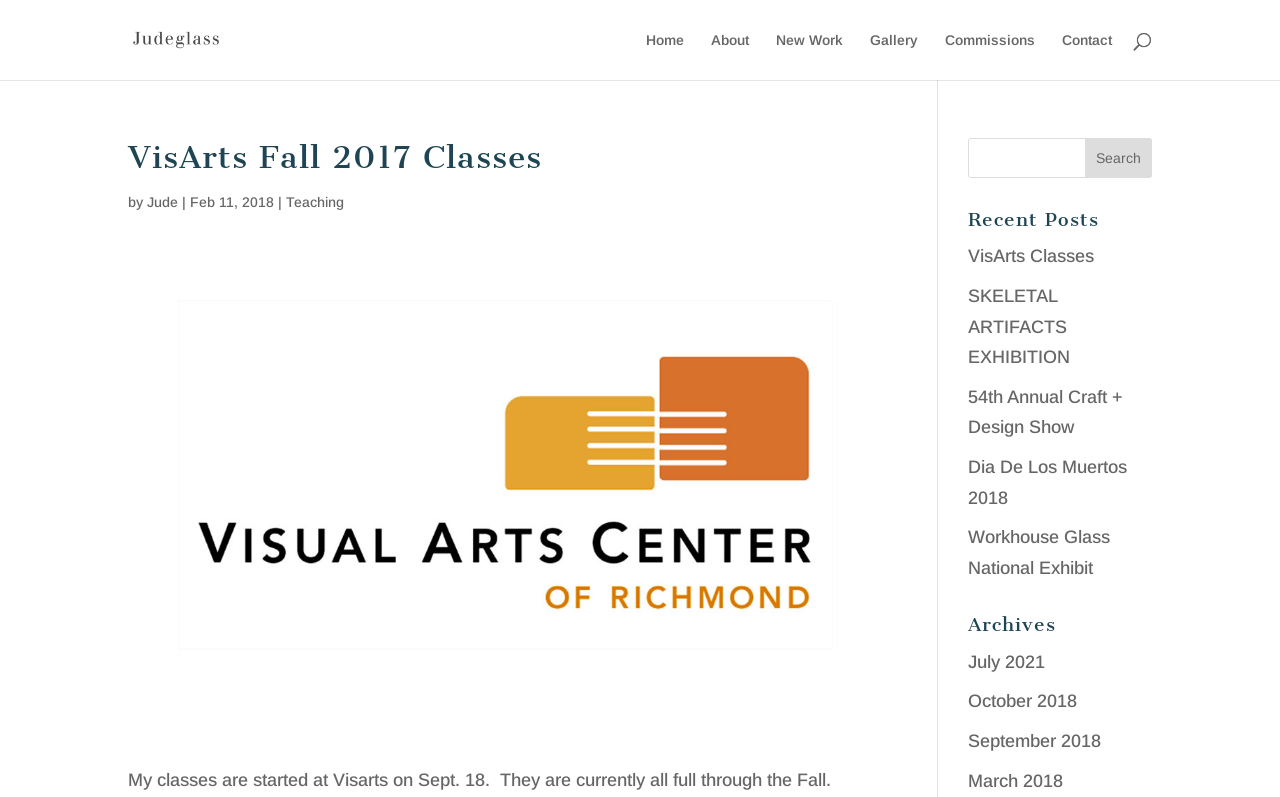Please identify the bounding box coordinates of the clickable element to fulfill the following instruction: "check archives". The coordinates should be four float numbers between 0 and 1, i.e., [left, top, right, bottom].

[0.756, 0.77, 0.9, 0.811]